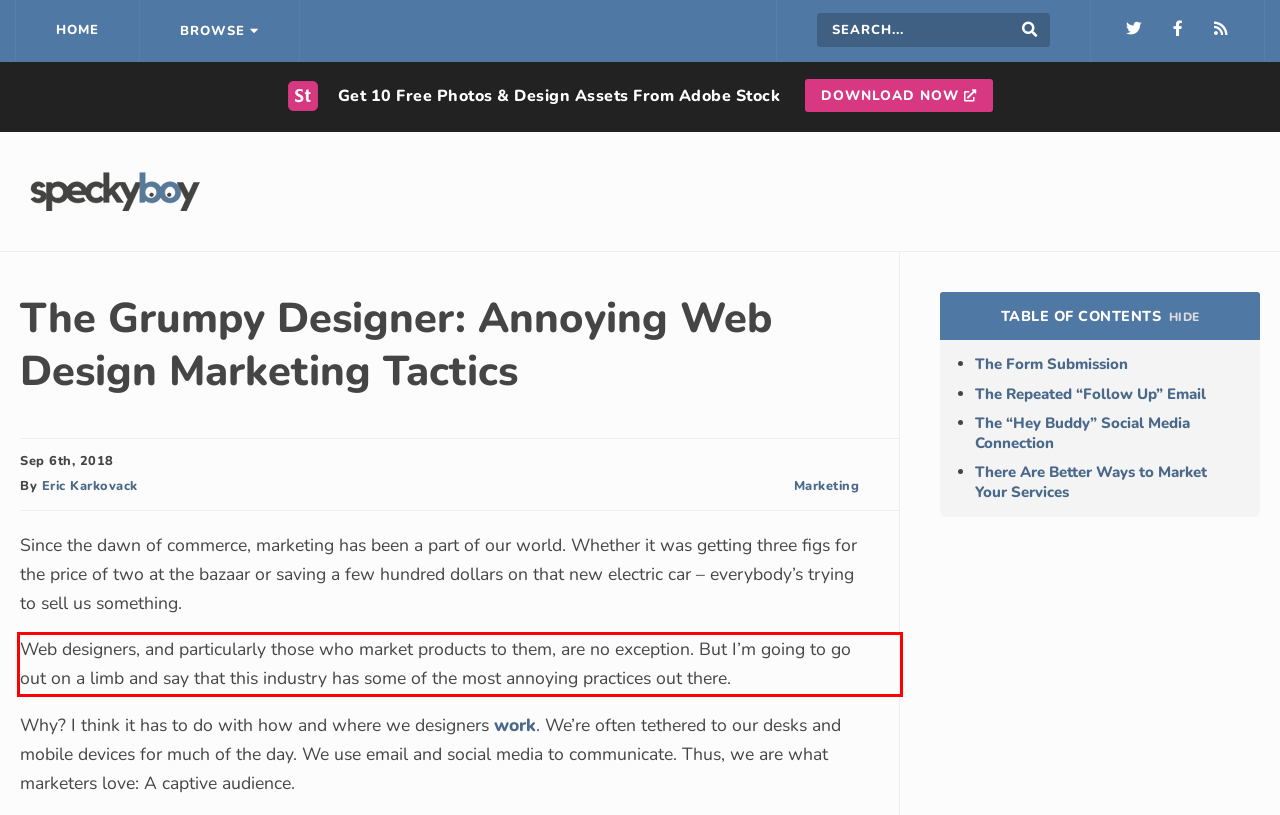Please identify and extract the text from the UI element that is surrounded by a red bounding box in the provided webpage screenshot.

Web designers, and particularly those who market products to them, are no exception. But I’m going to go out on a limb and say that this industry has some of the most annoying practices out there.